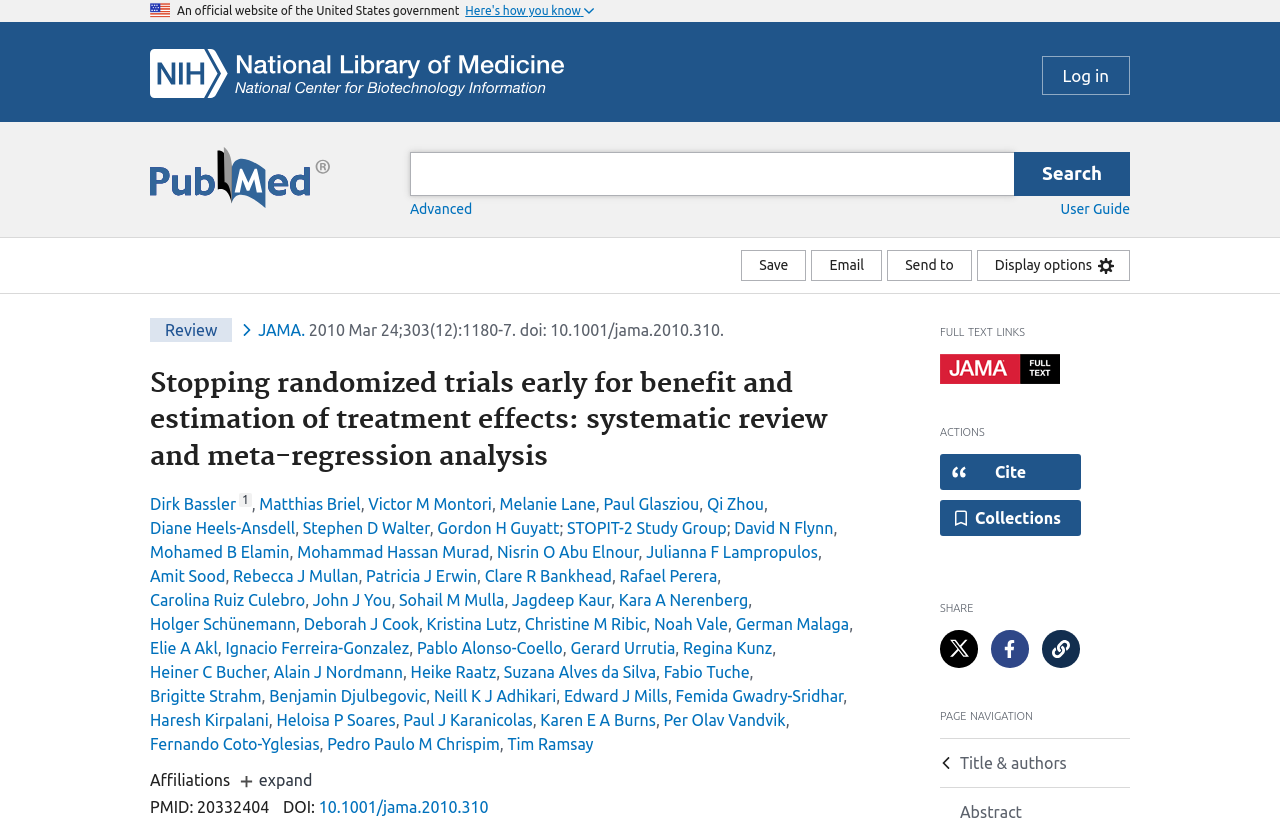Explain the features and main sections of the webpage comprehensively.

This webpage appears to be a research article on PubMed, a database of biomedical literature. At the top of the page, there is a header section with a U.S. flag icon, an official government website label, and a button to expand a dropdown menu. Below this, there is a search bar with a PubMed logo and a button to initiate a search.

On the left side of the page, there are several buttons and links, including options to save, email, or send the article to others, as well as a button to display options and a link to a user guide. Above these, there is a section with links to full-text providers and a button to open a dialog with citation text in different styles.

The main content of the page is a research article titled "Stopping randomized trials early for benefit and estimation of treatment effects: systematic review and meta-regression analysis." The article has a list of authors, including Dirk Bassler, Matthias Briel, and others, and a publication date of March 24, 2010. The article's abstract is not provided, but the meta description suggests that it discusses the association between truncated randomized controlled trials (RCTs) and greater effect sizes.

Below the article title, there are links to navigate to different sections of the article, including the title and authors section, and a section with links to share the article on Twitter, Facebook, or via a permalink.